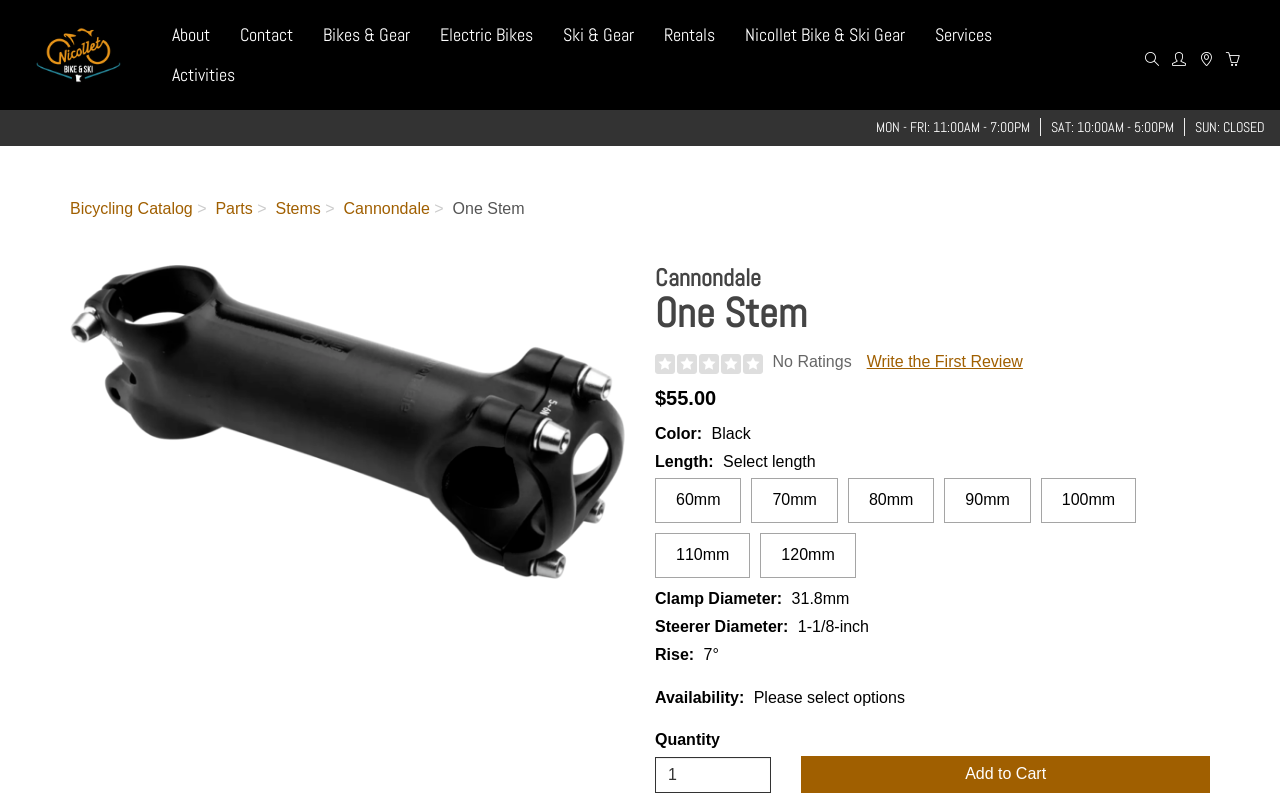From the details in the image, provide a thorough response to the question: What is the rise of the Cannondale One Stem?

I found the rise of the Cannondale One Stem by looking at the StaticText element with the text '7°' located at [0.546, 0.797, 0.562, 0.818].